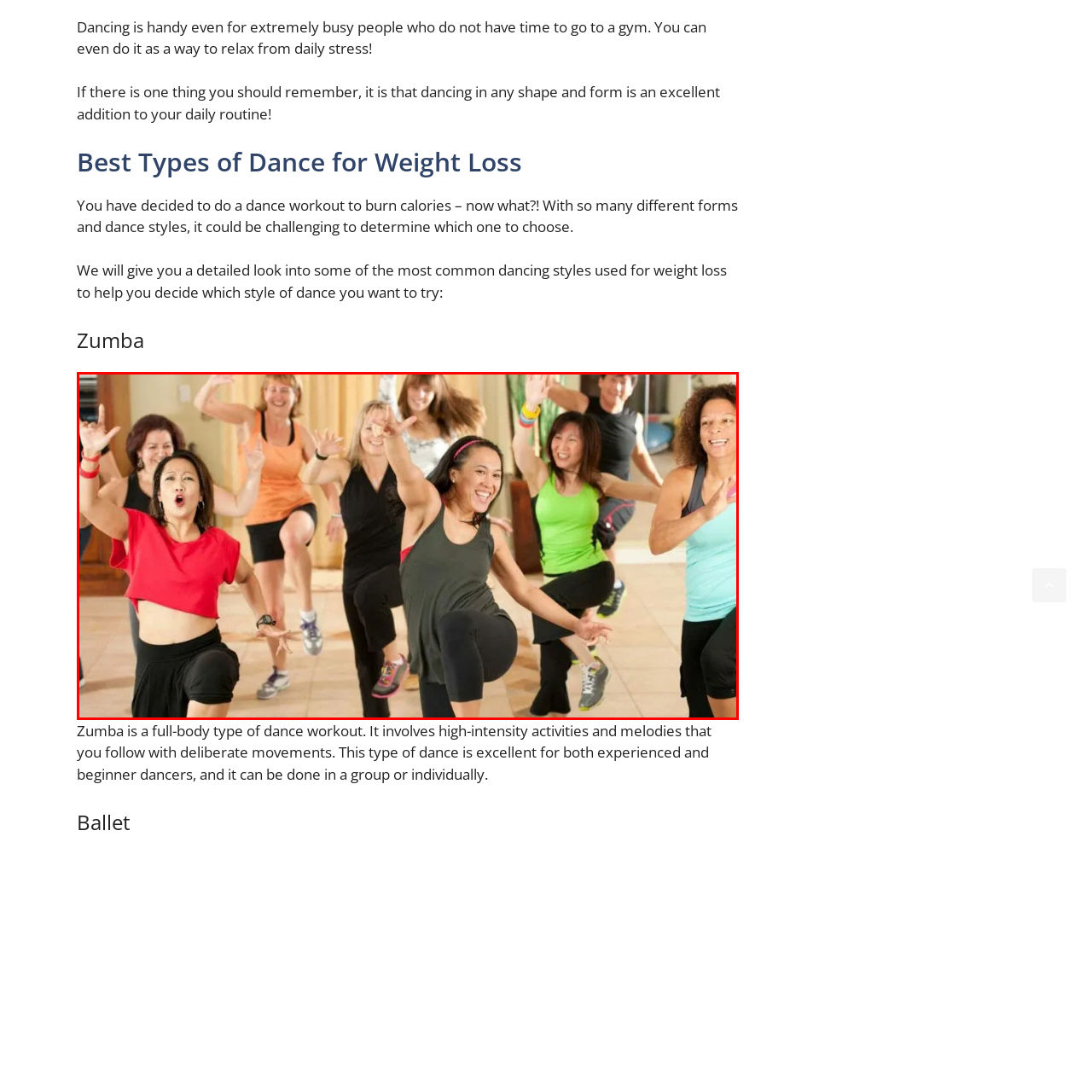Generate an in-depth caption for the image segment highlighted with a red box.

The image captures an energetic Zumba dance class, showcasing a diverse group of participants engaging in a vibrant workout. The scene is filled with lively expressions as individuals move to the beat, emphasizing the fun and social aspects of this dance form. At the forefront, a woman in a black athletic outfit cheerfully leads the group with an enthusiastic kick, embodying the high-energy spirit of Zumba. Surrounding her, others mirror her movements, creating a dynamic atmosphere of camaraderie. The bright, spacious setting enhances the joyful experience, highlighting Zumba as an excellent full-body workout that accommodates both beginners and skilled dancers alike. This engaging activity not only promotes fitness but also serves as a stress-reliever, making it a fantastic addition to anyone's daily routine.